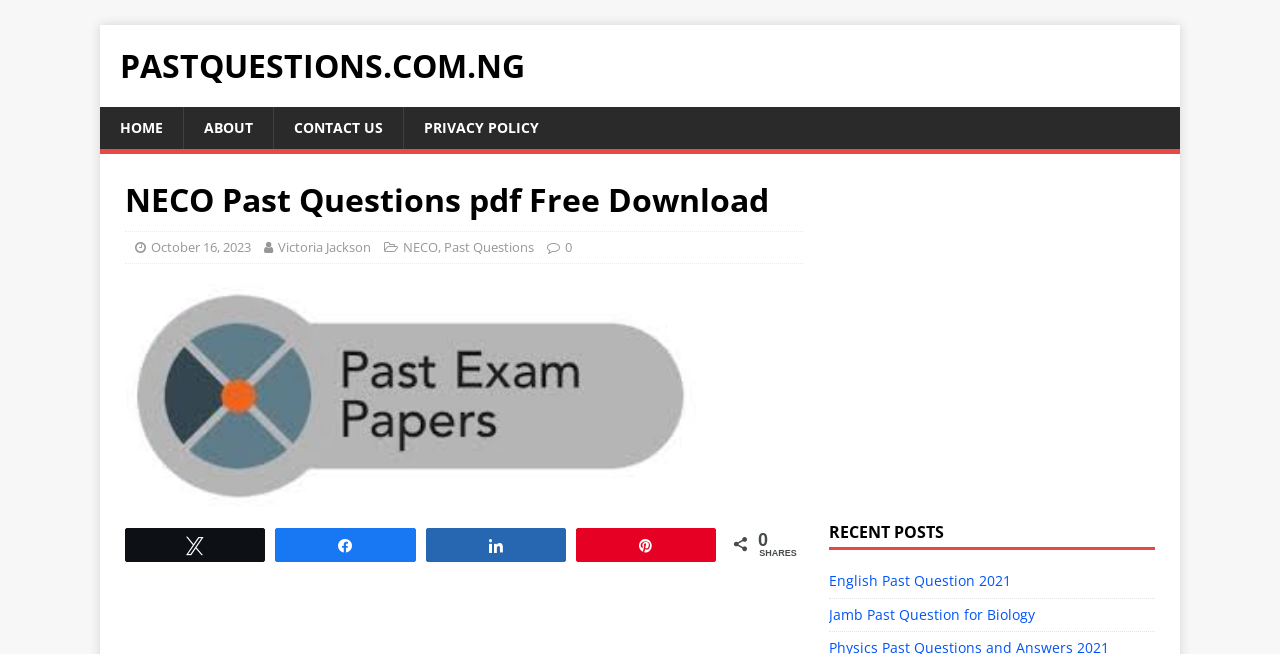Provide the bounding box coordinates for the UI element that is described as: "PastQuestions.com.ng".

[0.094, 0.076, 0.906, 0.125]